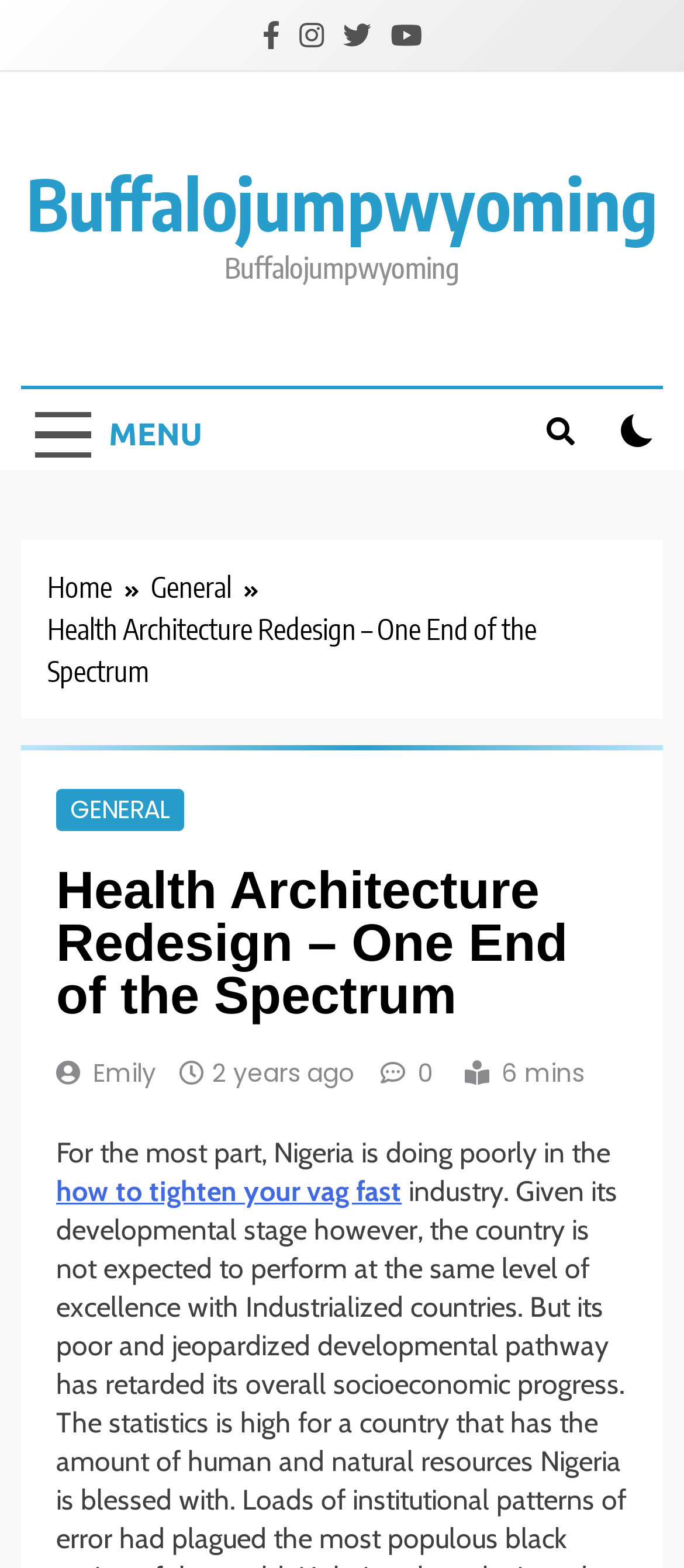Identify the bounding box coordinates for the element that needs to be clicked to fulfill this instruction: "Read News". Provide the coordinates in the format of four float numbers between 0 and 1: [left, top, right, bottom].

None